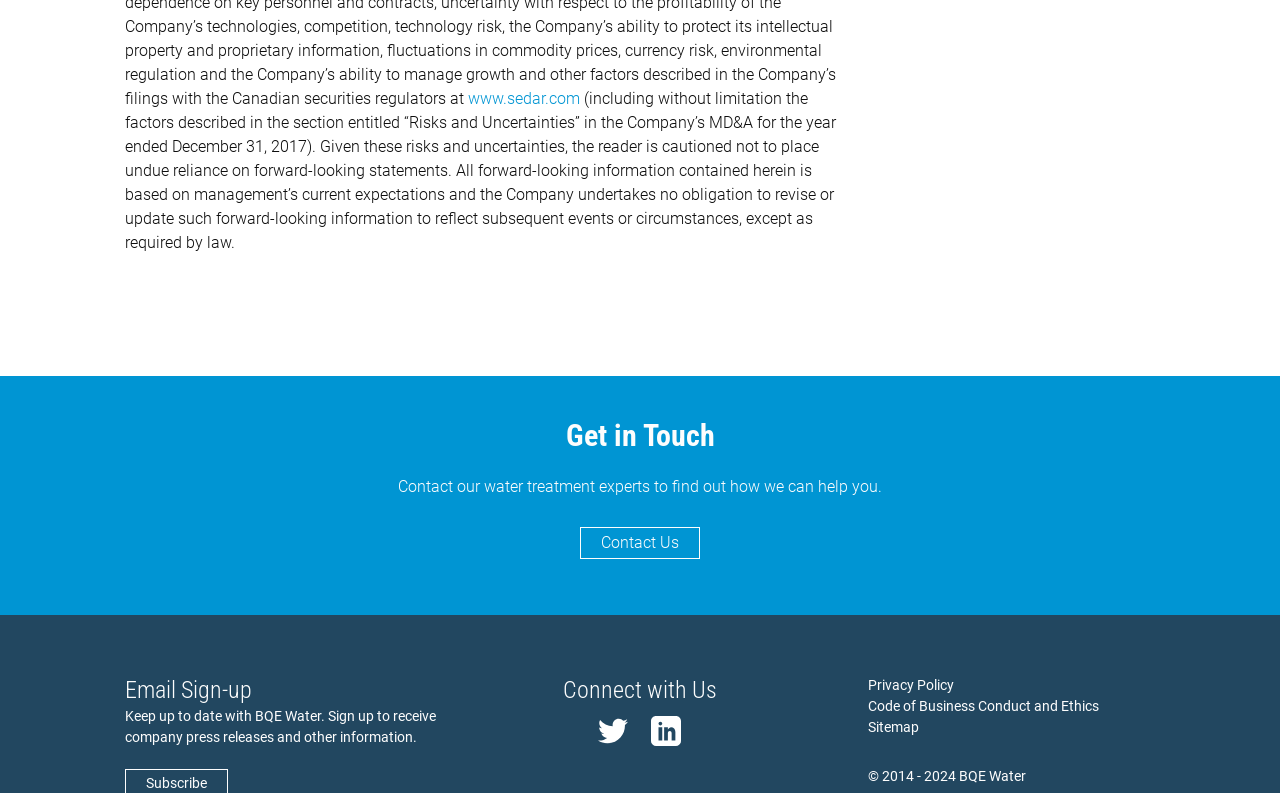Determine the bounding box coordinates in the format (top-left x, top-left y, bottom-right x, bottom-right y). Ensure all values are floating point numbers between 0 and 1. Identify the bounding box of the UI element described by: Sitemap

[0.678, 0.907, 0.718, 0.927]